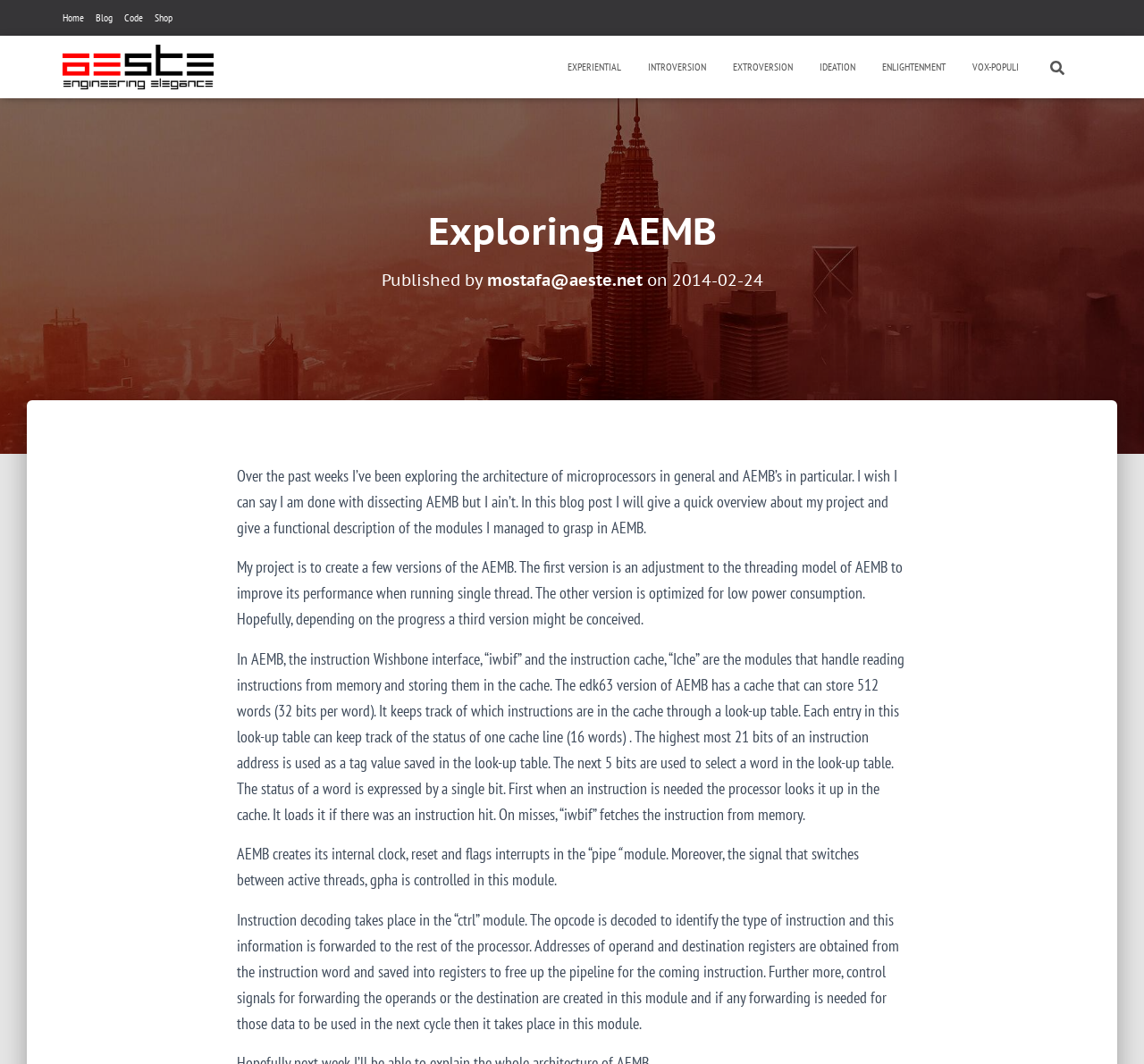What is the blog post about?
Refer to the image and provide a concise answer in one word or phrase.

Exploring AEMB